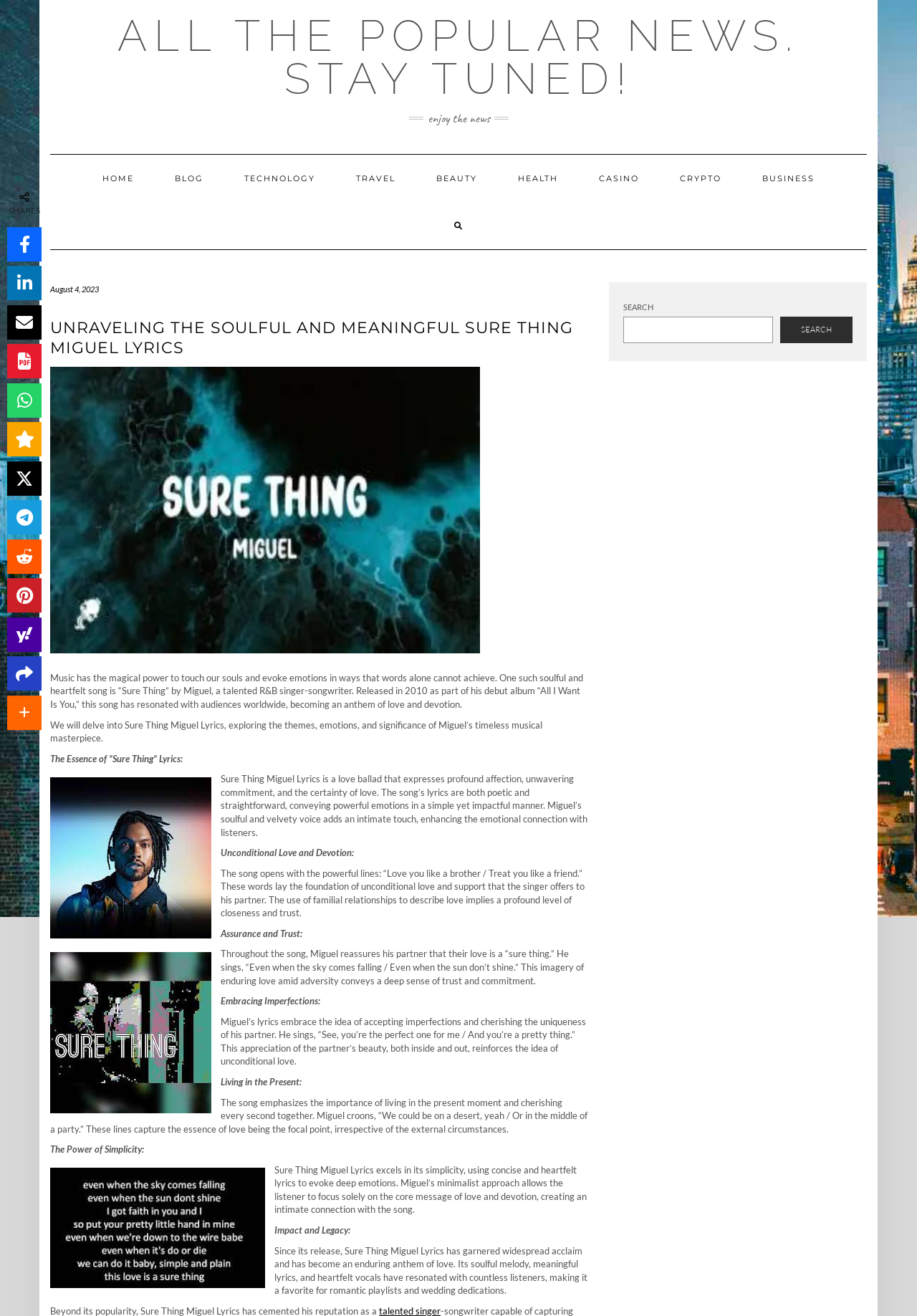Please determine the bounding box coordinates of the clickable area required to carry out the following instruction: "Share on social media". The coordinates must be four float numbers between 0 and 1, represented as [left, top, right, bottom].

[0.008, 0.173, 0.045, 0.199]